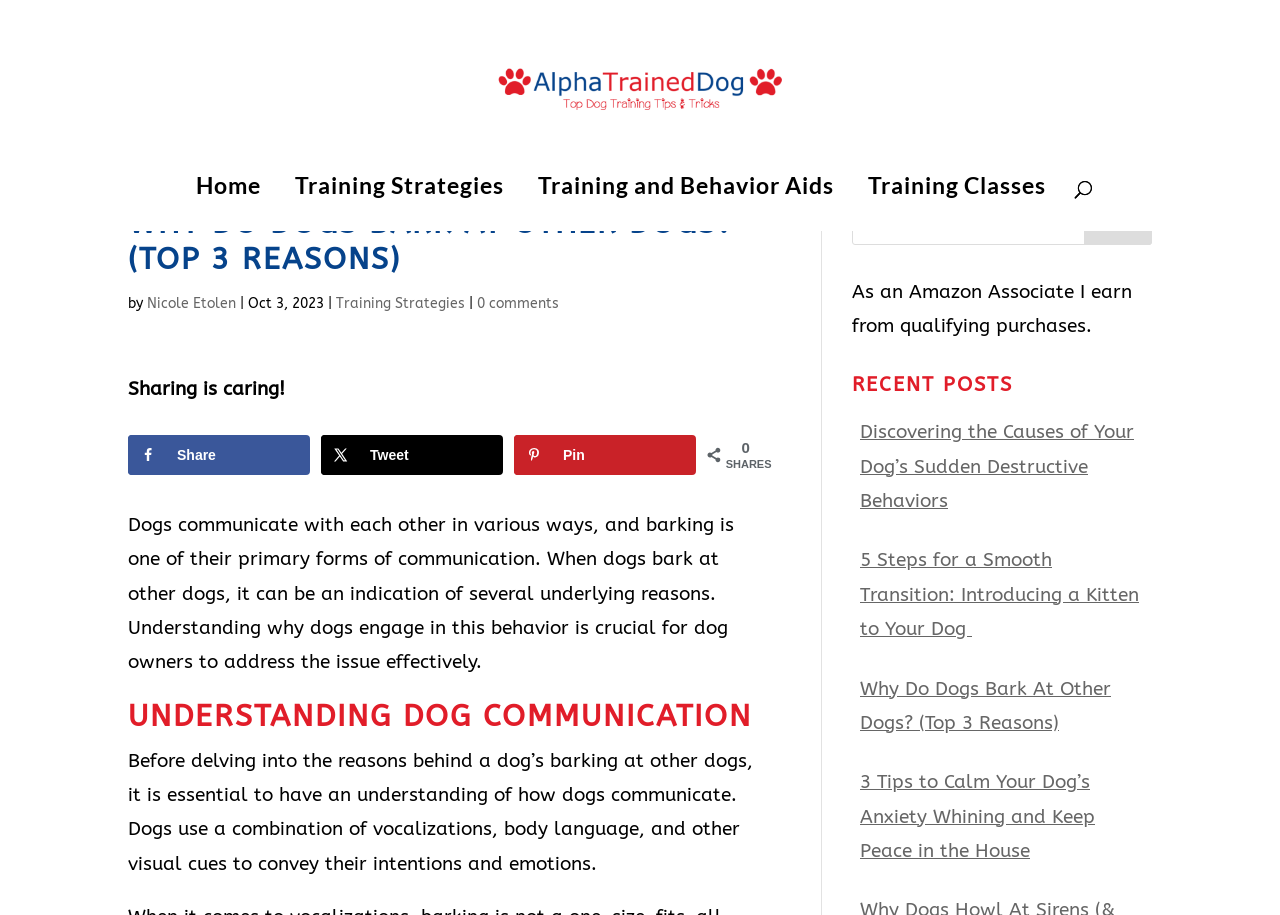Use a single word or phrase to answer the question:
Who wrote the article?

Nicole Etolen